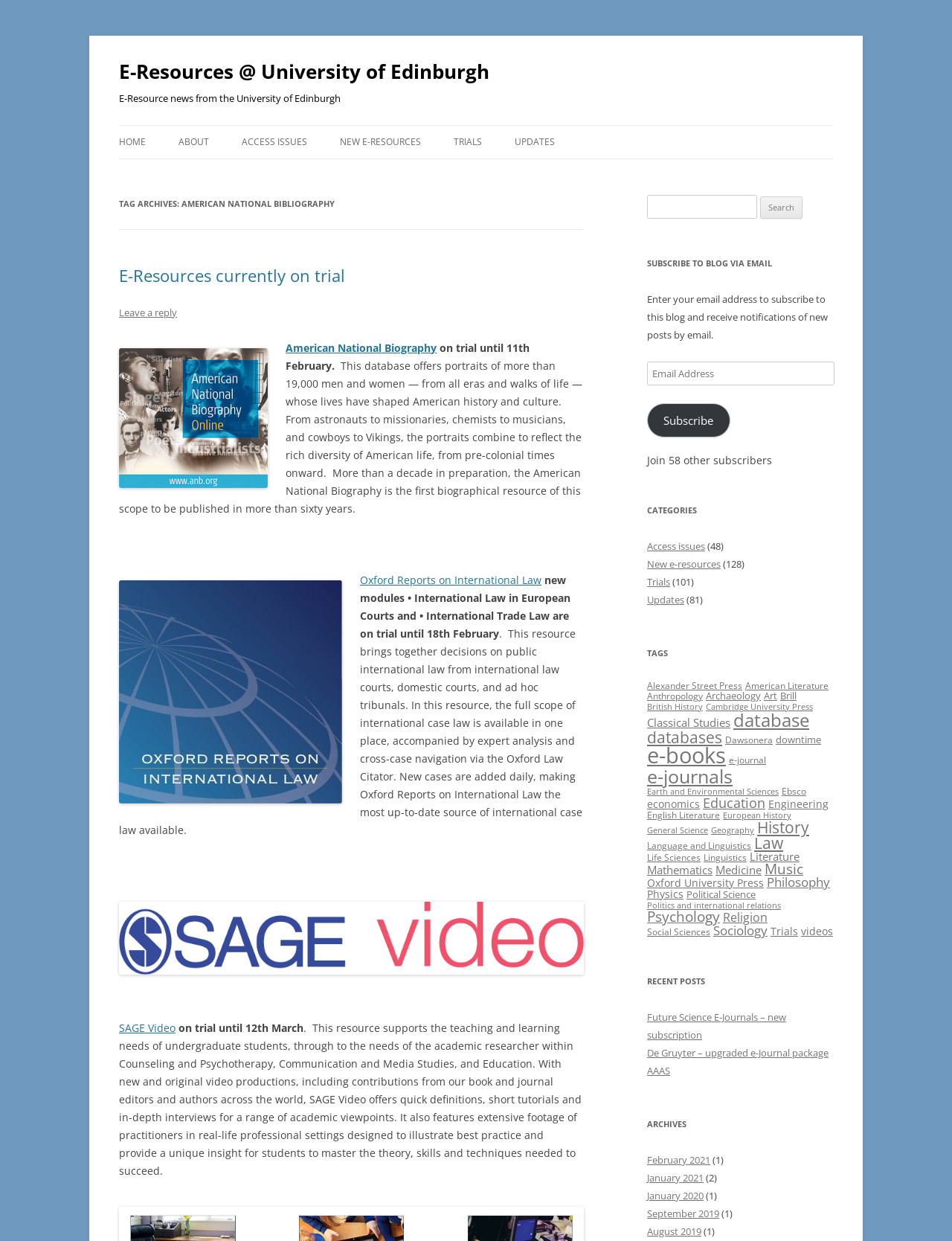What is the Oxford Reports on International Law?
Using the image, provide a concise answer in one word or a short phrase.

A resource of international case law